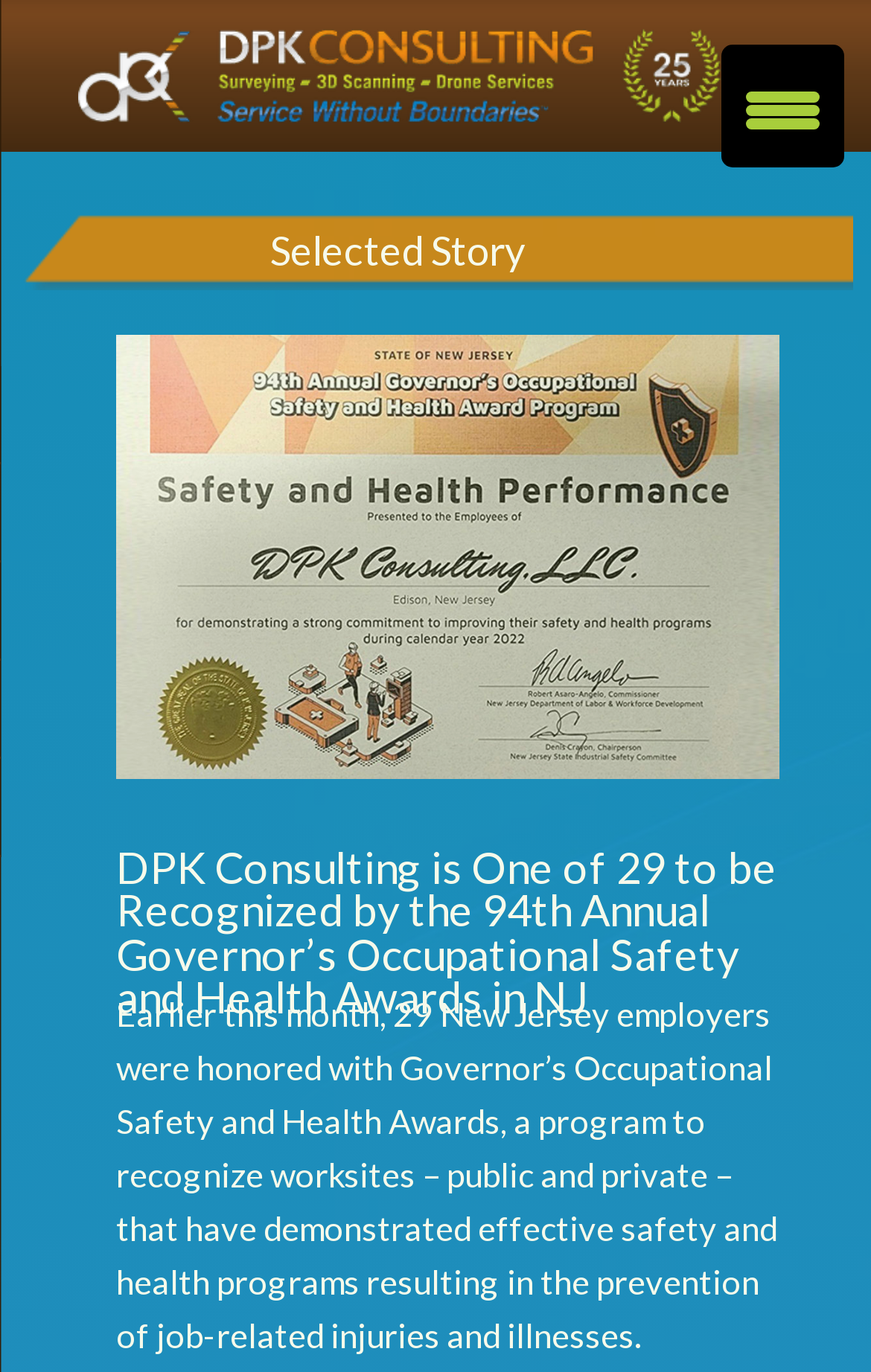Give a one-word or short-phrase answer to the following question: 
What is the award given to?

29 New Jersey employers